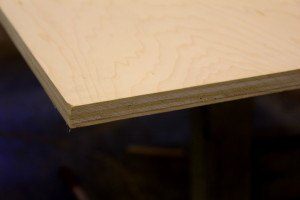Why are the veneers laid perpendicular to each other?
Refer to the image and provide a detailed answer to the question.

The veneers are laid perpendicular to each other to provide stability to the plywood, allowing it to resist warping and expansion, making it suitable for large panel applications.